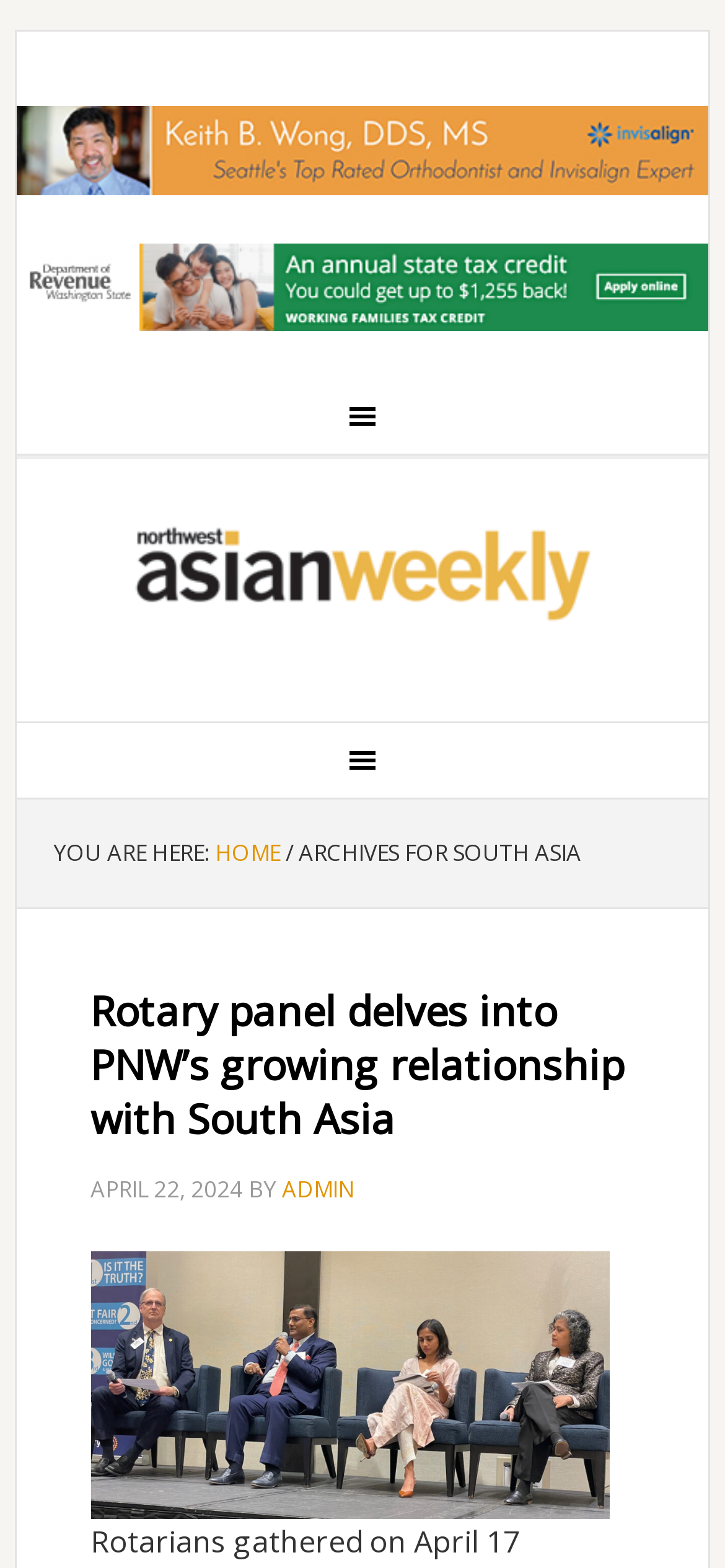Please provide a detailed answer to the question below based on the screenshot: 
What is the date of the article 'Rotary panel delves into PNW’s growing relationship with South Asia'?

I found the time element within the article and it contains the text 'APRIL 22, 2024' which is the date of the article.